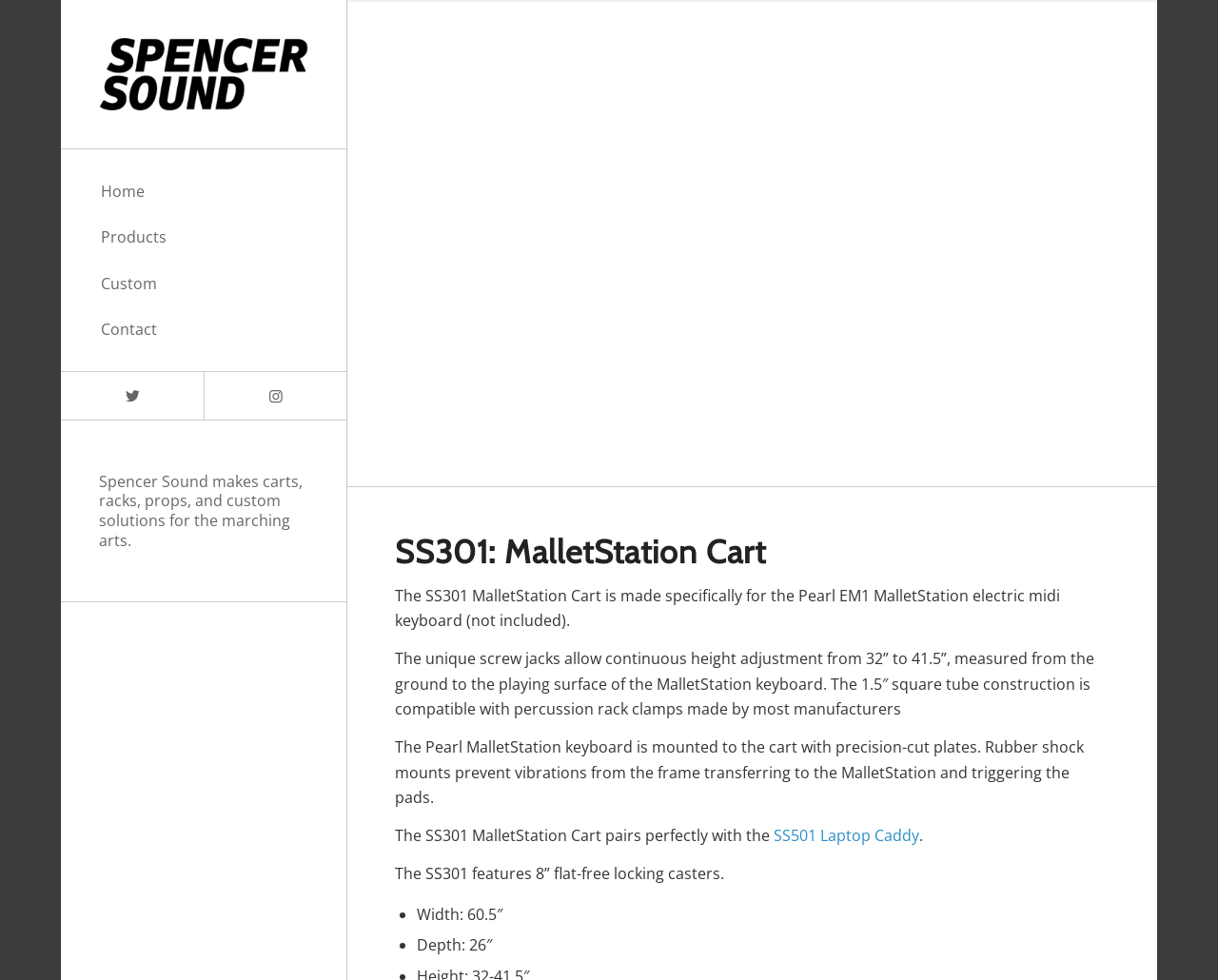What is the name of the company?
Answer the question using a single word or phrase, according to the image.

Spencer Sound